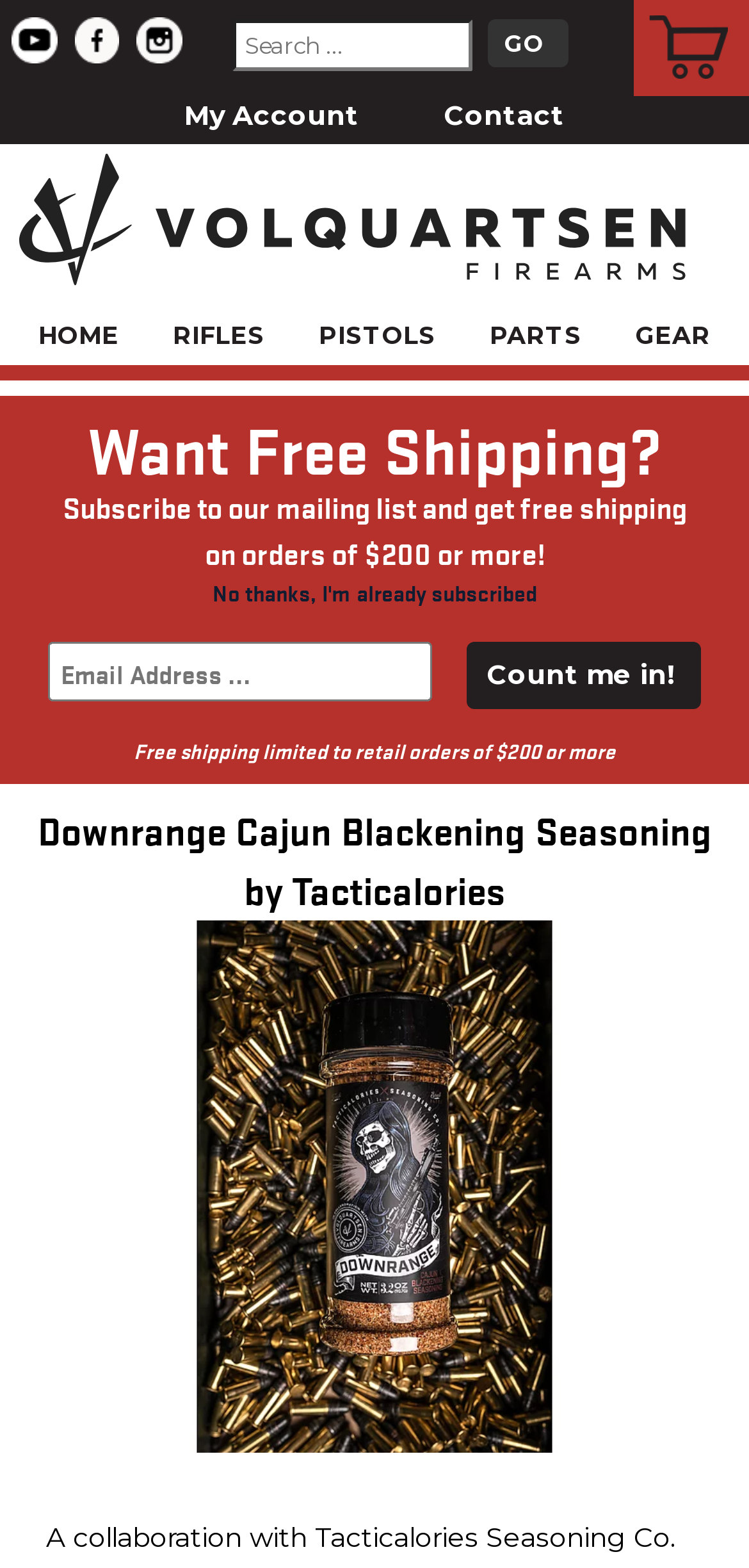Please identify the coordinates of the bounding box for the clickable region that will accomplish this instruction: "Click the GO button".

[0.65, 0.012, 0.758, 0.043]